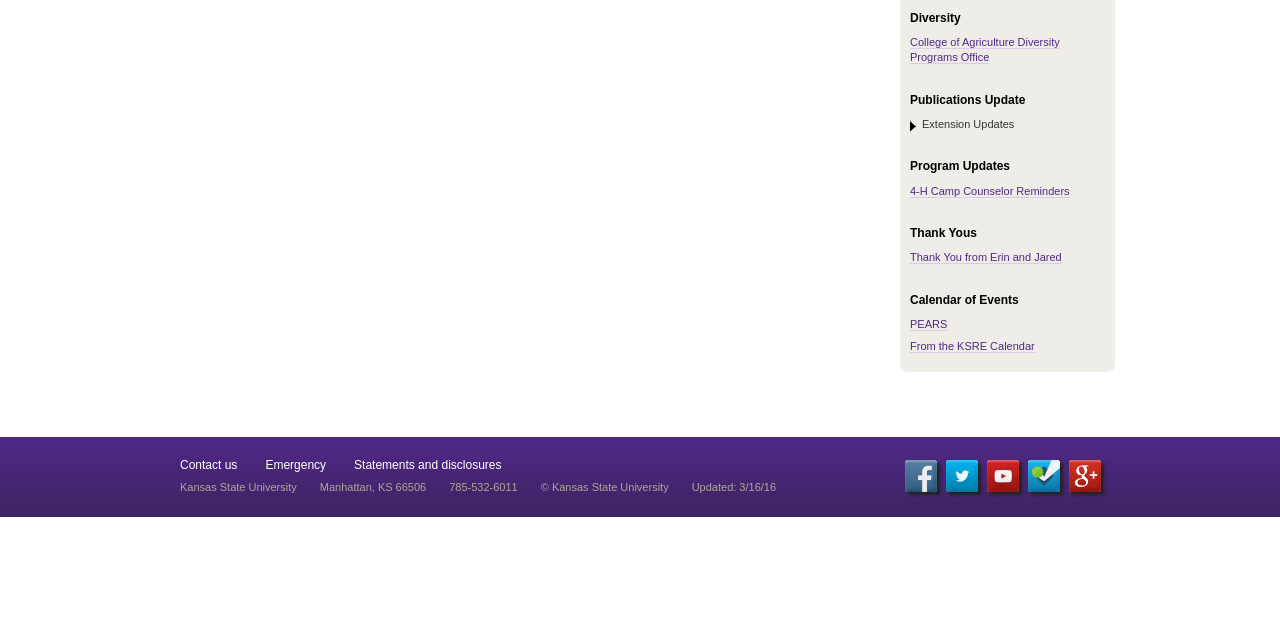Find and provide the bounding box coordinates for the UI element described with: "From the KSRE Calendar".

[0.711, 0.532, 0.808, 0.552]